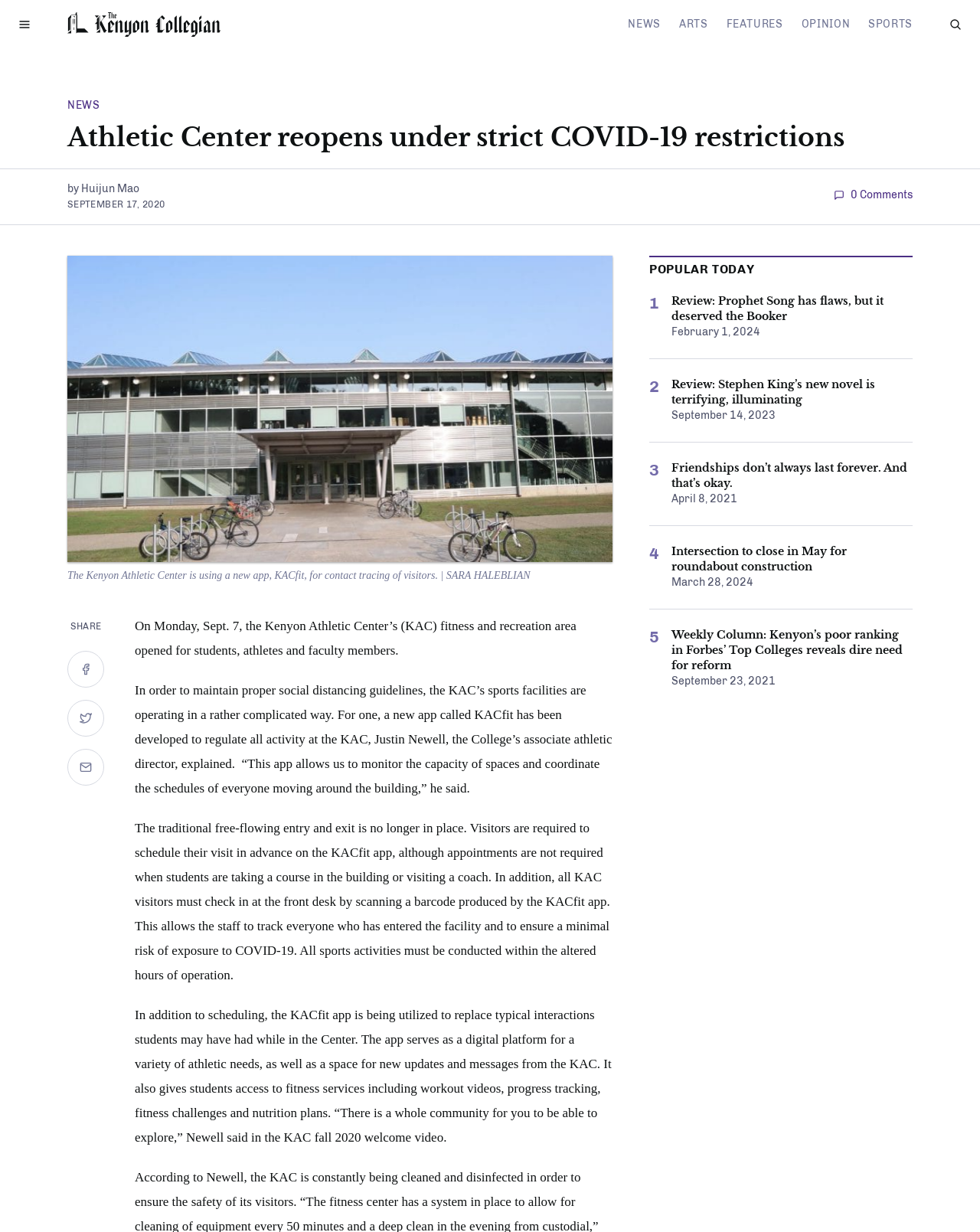Please indicate the bounding box coordinates of the element's region to be clicked to achieve the instruction: "Toggle Menu". Provide the coordinates as four float numbers between 0 and 1, i.e., [left, top, right, bottom].

[0.006, 0.005, 0.044, 0.035]